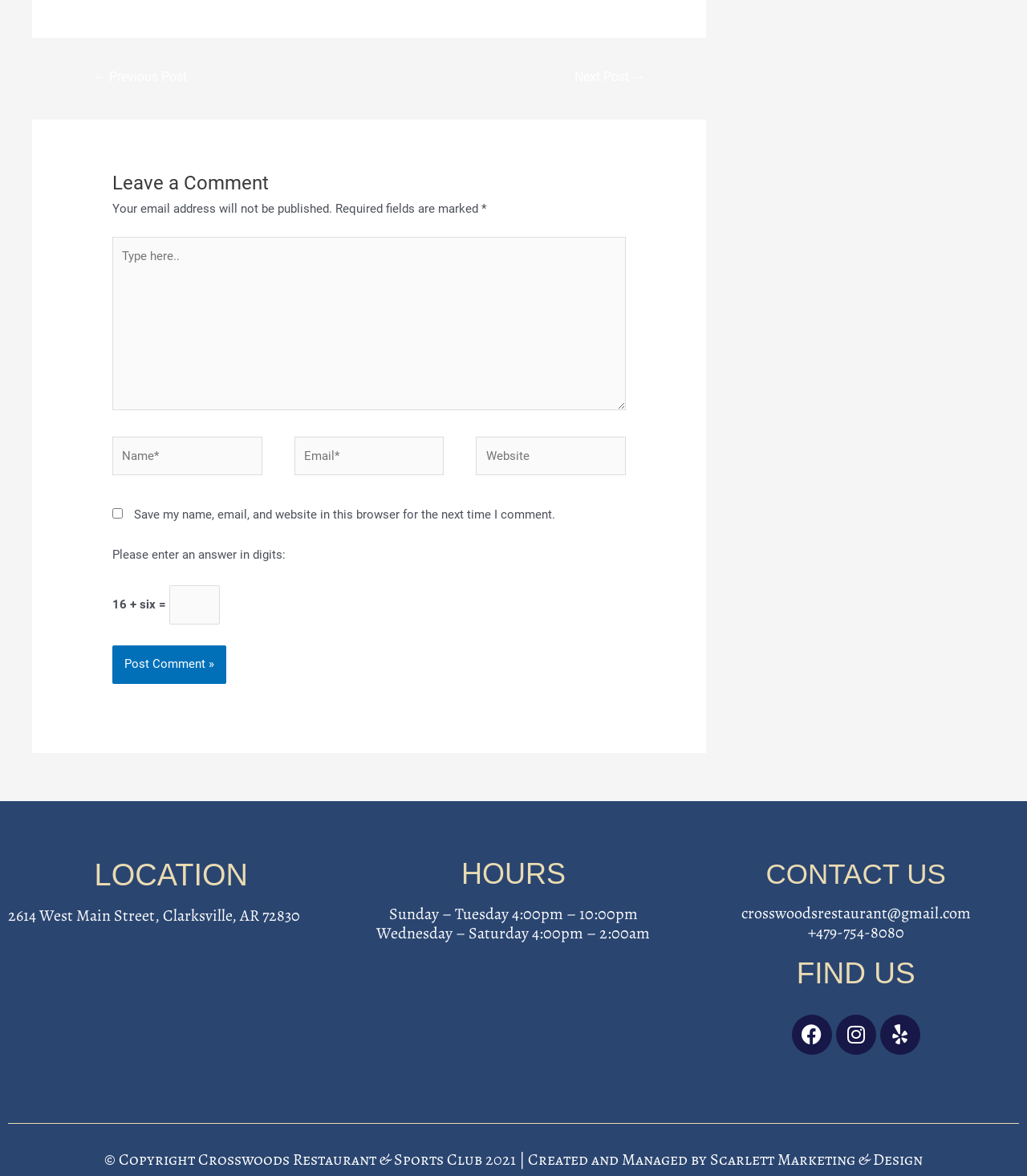What is the address of Crosswoods Restaurant?
Examine the image and provide an in-depth answer to the question.

I found the address by looking at the 'LOCATION' section, where it is explicitly stated as '2614 West Main Street, Clarksville, AR 72830'.